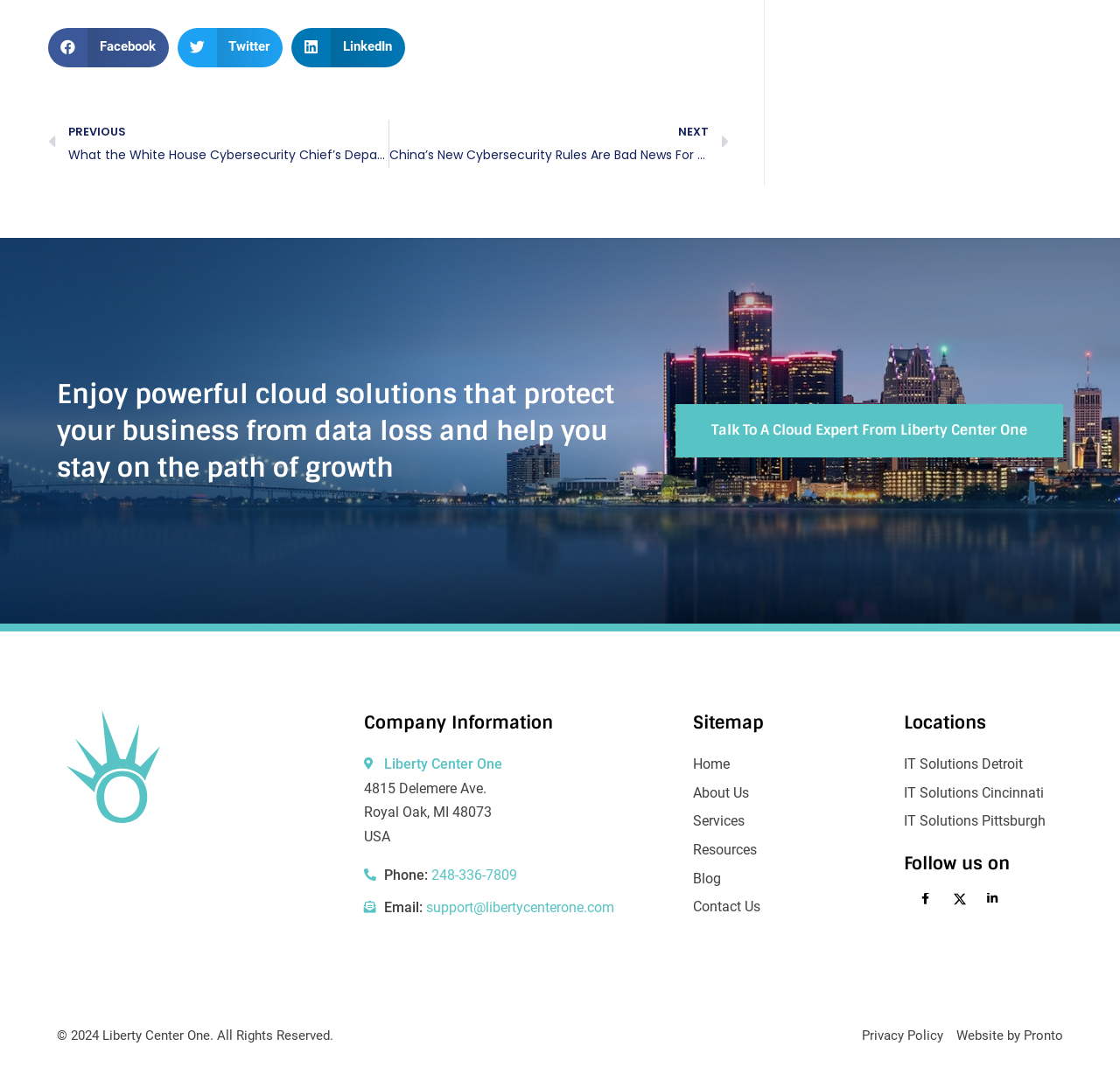Locate the bounding box coordinates of the area to click to fulfill this instruction: "view Press Center". The bounding box should be presented as four float numbers between 0 and 1, in the order [left, top, right, bottom].

None